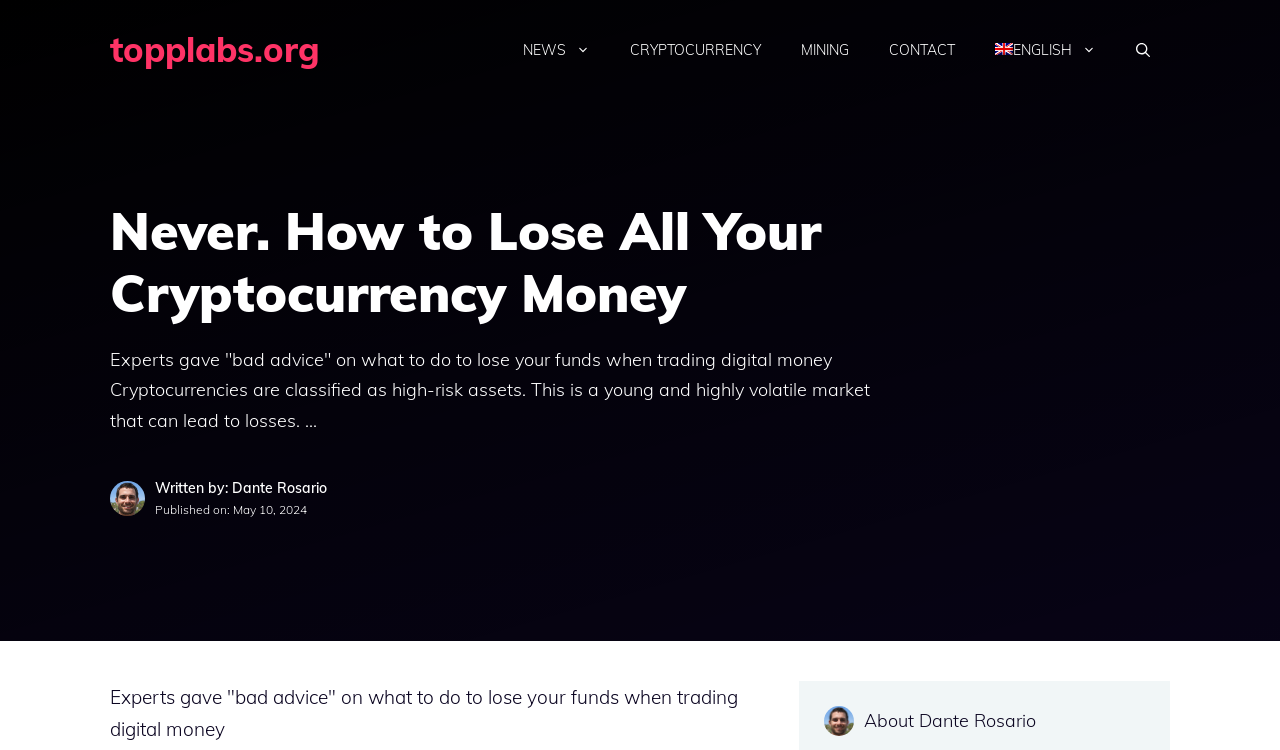Answer the question with a brief word or phrase:
How many images are there in the article?

2